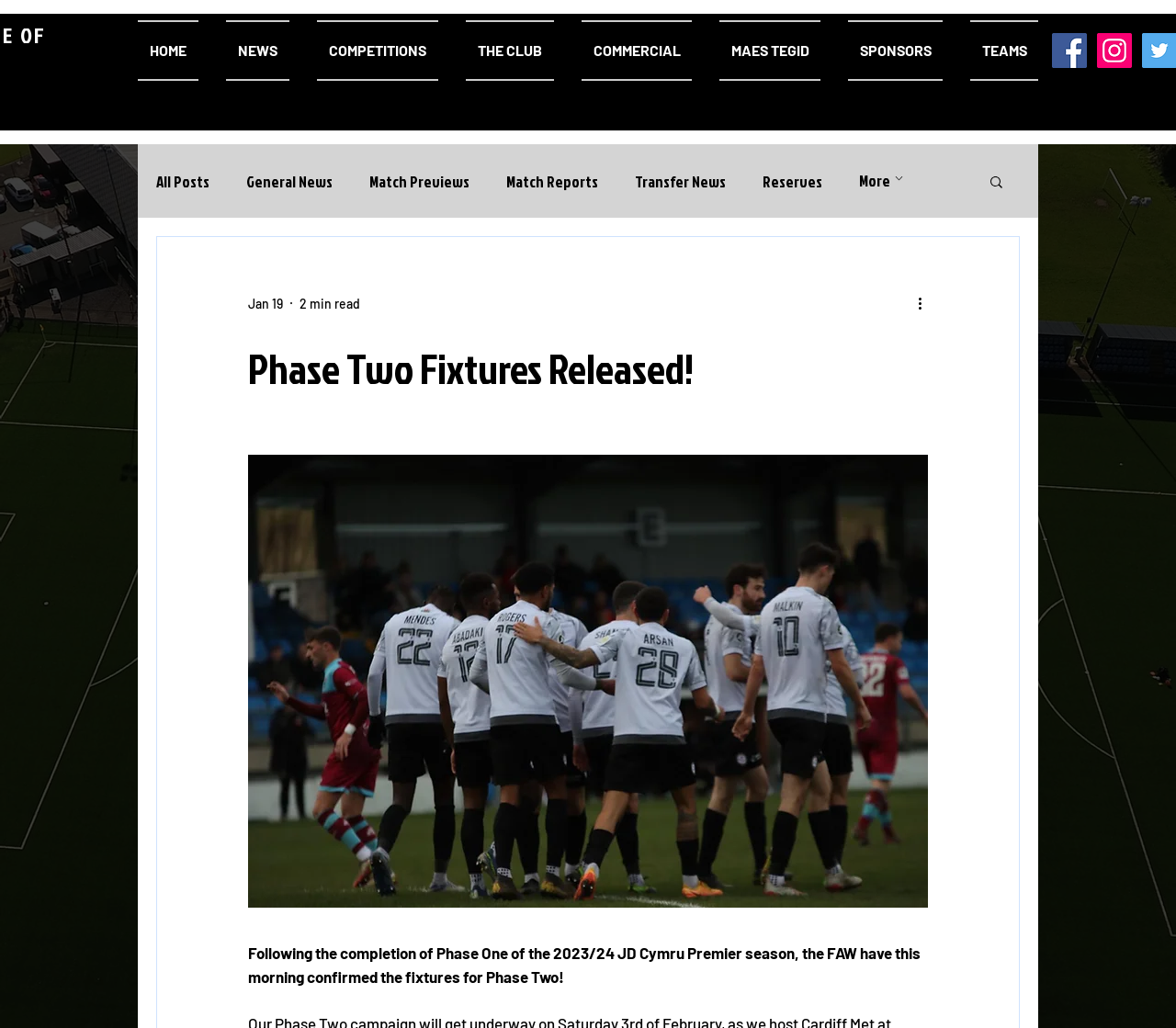Answer the question in a single word or phrase:
How many navigation links are there?

8